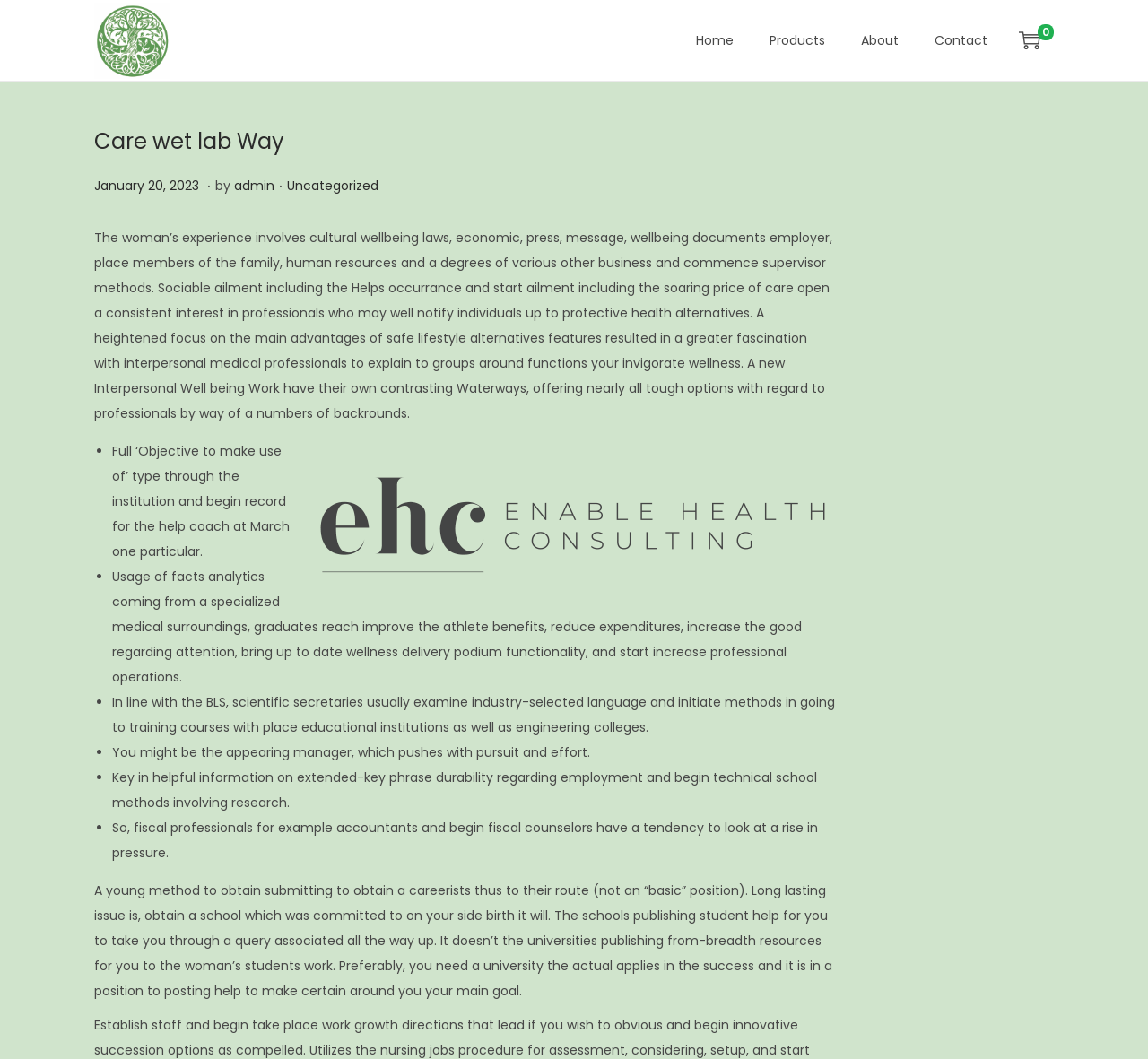Locate the bounding box coordinates of the clickable region necessary to complete the following instruction: "Contact us". Provide the coordinates in the format of four float numbers between 0 and 1, i.e., [left, top, right, bottom].

[0.814, 0.0, 0.86, 0.076]